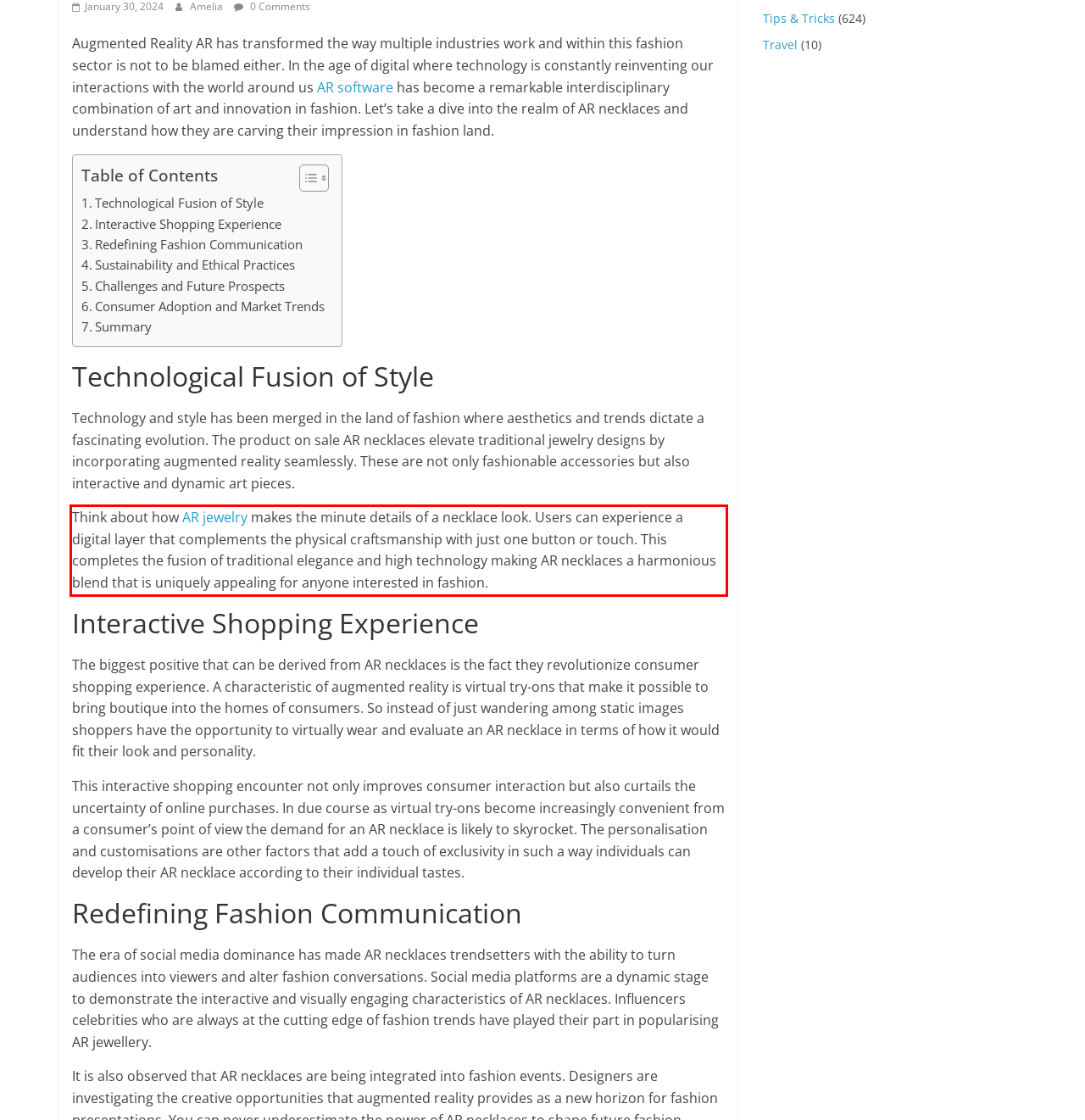Given a screenshot of a webpage containing a red rectangle bounding box, extract and provide the text content found within the red bounding box.

Think about how AR jewelry makes the minute details of a necklace look. Users can experience a digital layer that complements the physical craftsmanship with just one button or touch. This completes the fusion of traditional elegance and high technology making AR necklaces a harmonious blend that is uniquely appealing for anyone interested in fashion.